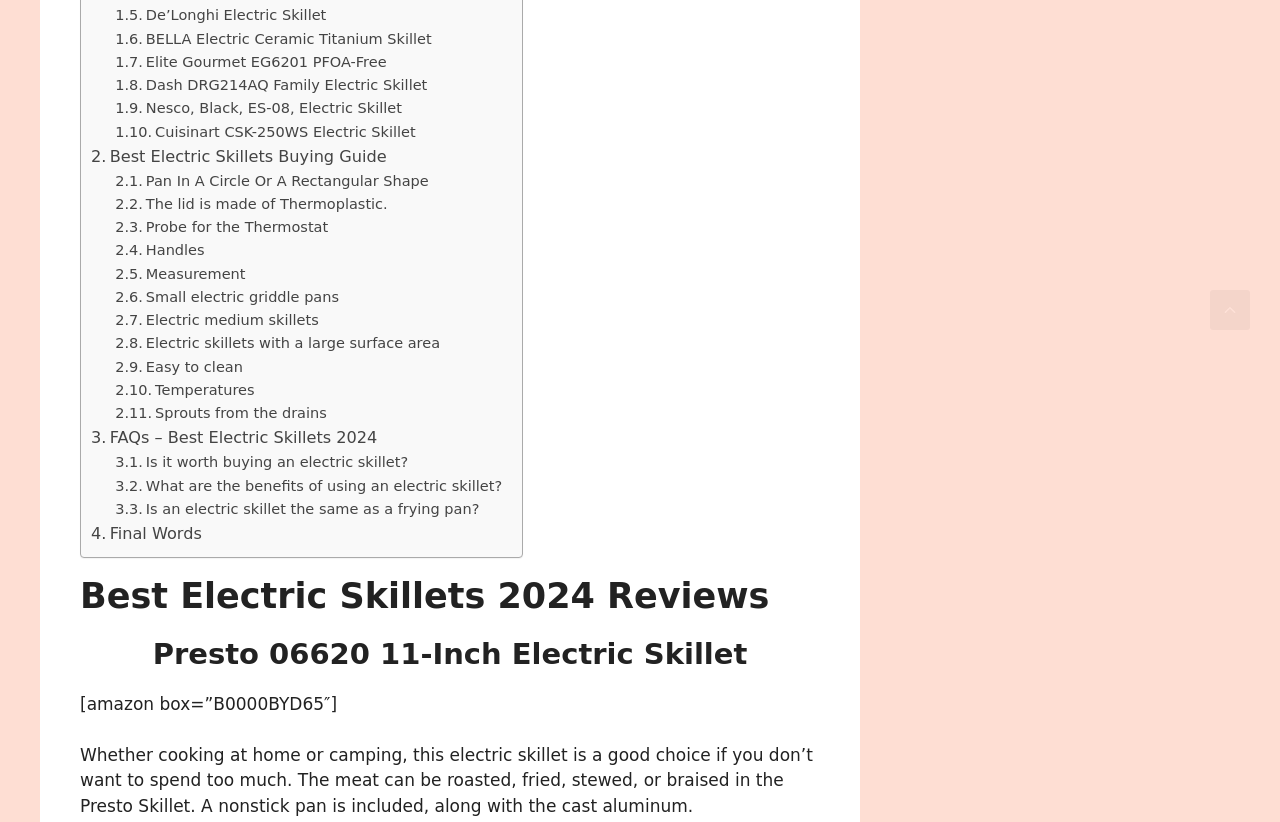Please provide the bounding box coordinates for the element that needs to be clicked to perform the following instruction: "Learn about the benefits of using an electric skillet". The coordinates should be given as four float numbers between 0 and 1, i.e., [left, top, right, bottom].

[0.09, 0.577, 0.392, 0.606]